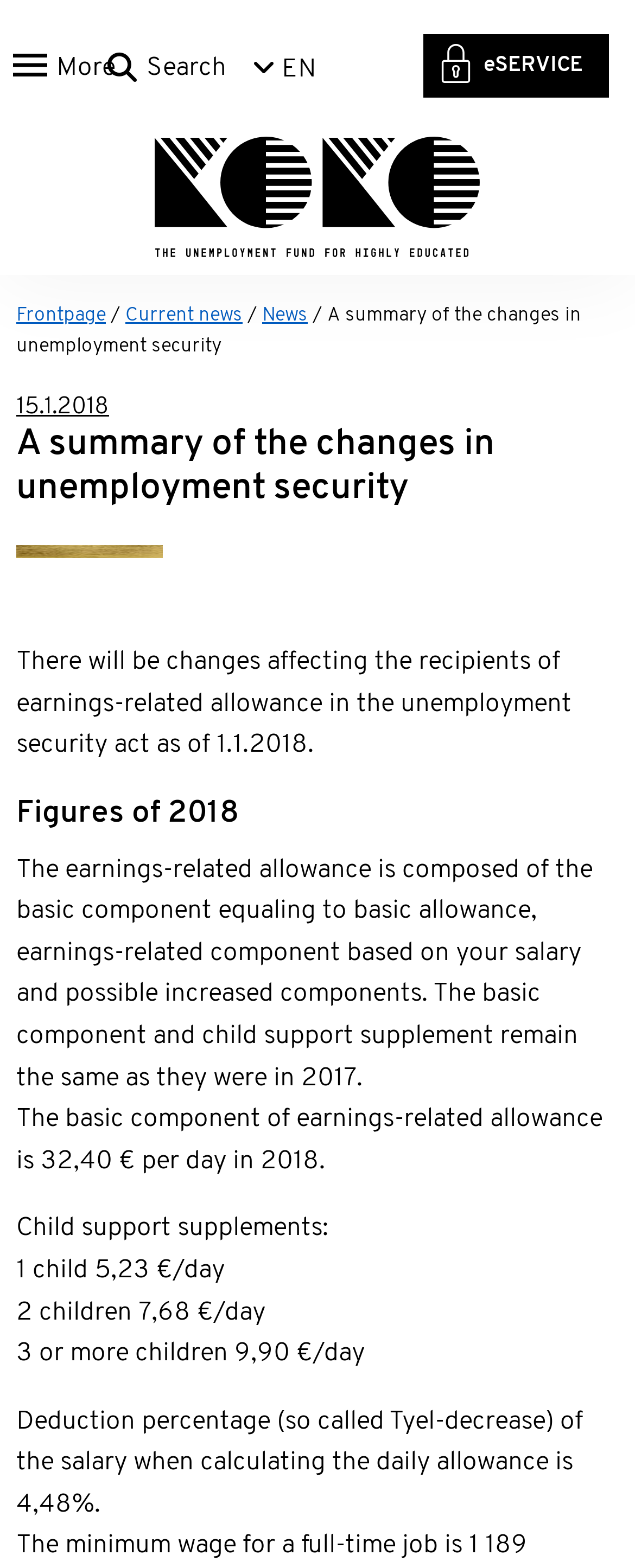Illustrate the webpage with a detailed description.

The webpage is about a summary of changes in unemployment security, specifically focusing on the earnings-related allowance. At the top, there is a header section with a logo image and a link to "KOKO" on the left, accompanied by an additional menu button and a search button on the right. Below the header, there is a language menu button with the current language set to "EN".

The main content area is divided into sections. The first section has a heading "A summary of the changes in unemployment security" and a subheading "15.1.2018". Below this, there is a paragraph explaining the changes affecting the recipients of earnings-related allowance in the unemployment security act as of 1.1.2018.

The next section is titled "Figures of 2018" and provides detailed information about the earnings-related allowance, including its composition, basic component, and child support supplements. There are several paragraphs and bullet points explaining the different components and their corresponding values.

Throughout the webpage, there are no images other than the logo image at the top. The layout is organized, with clear headings and concise text, making it easy to navigate and understand the content.